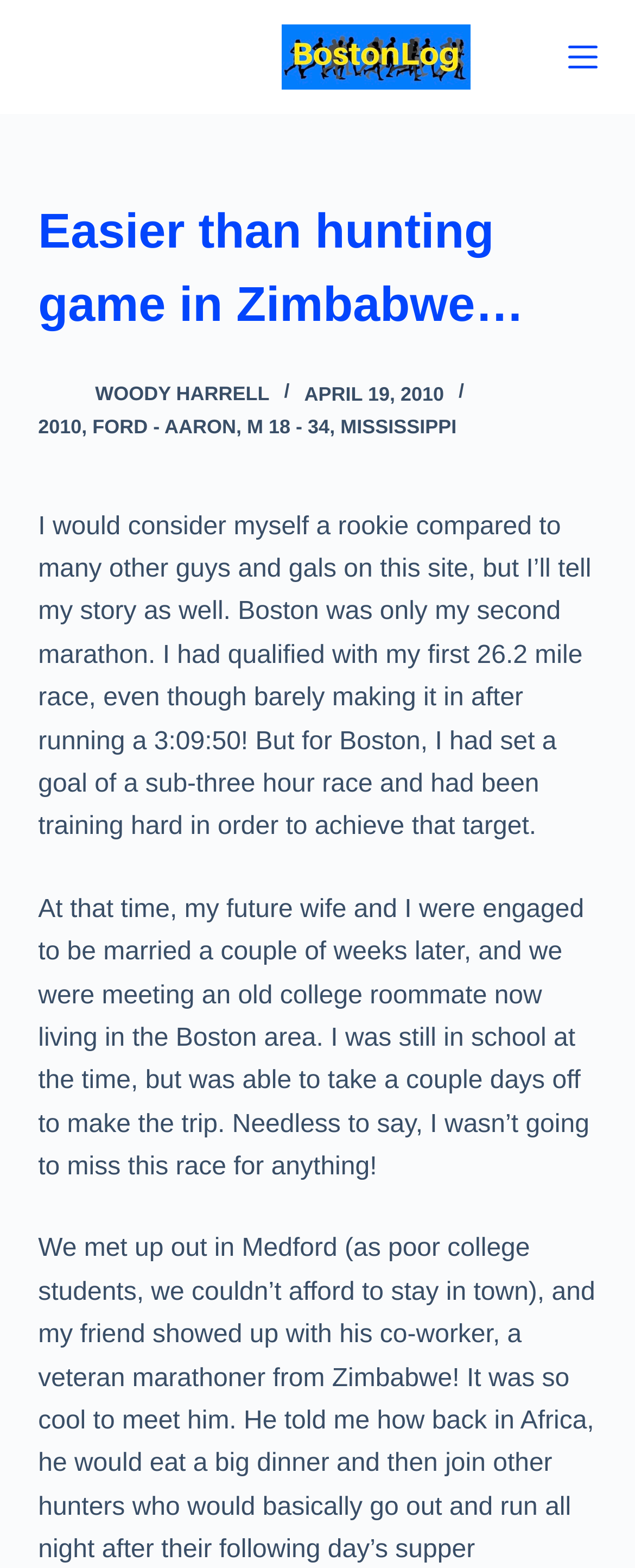Please identify the bounding box coordinates of the element's region that needs to be clicked to fulfill the following instruction: "Visit the 'Boston Marathon Stories | BostonLog' homepage". The bounding box coordinates should consist of four float numbers between 0 and 1, i.e., [left, top, right, bottom].

[0.445, 0.016, 0.74, 0.057]